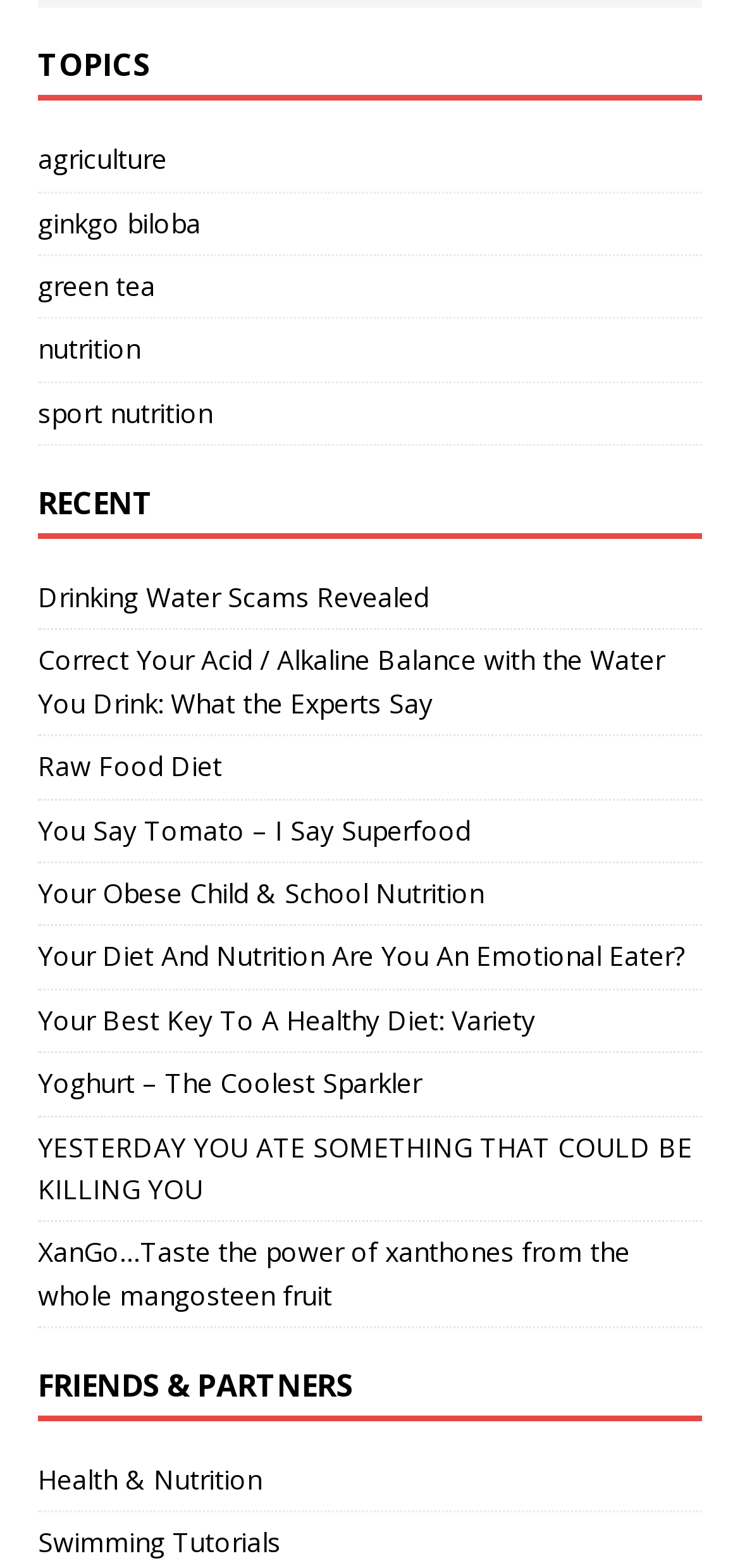Can you provide the bounding box coordinates for the element that should be clicked to implement the instruction: "learn about green tea"?

[0.051, 0.163, 0.949, 0.203]